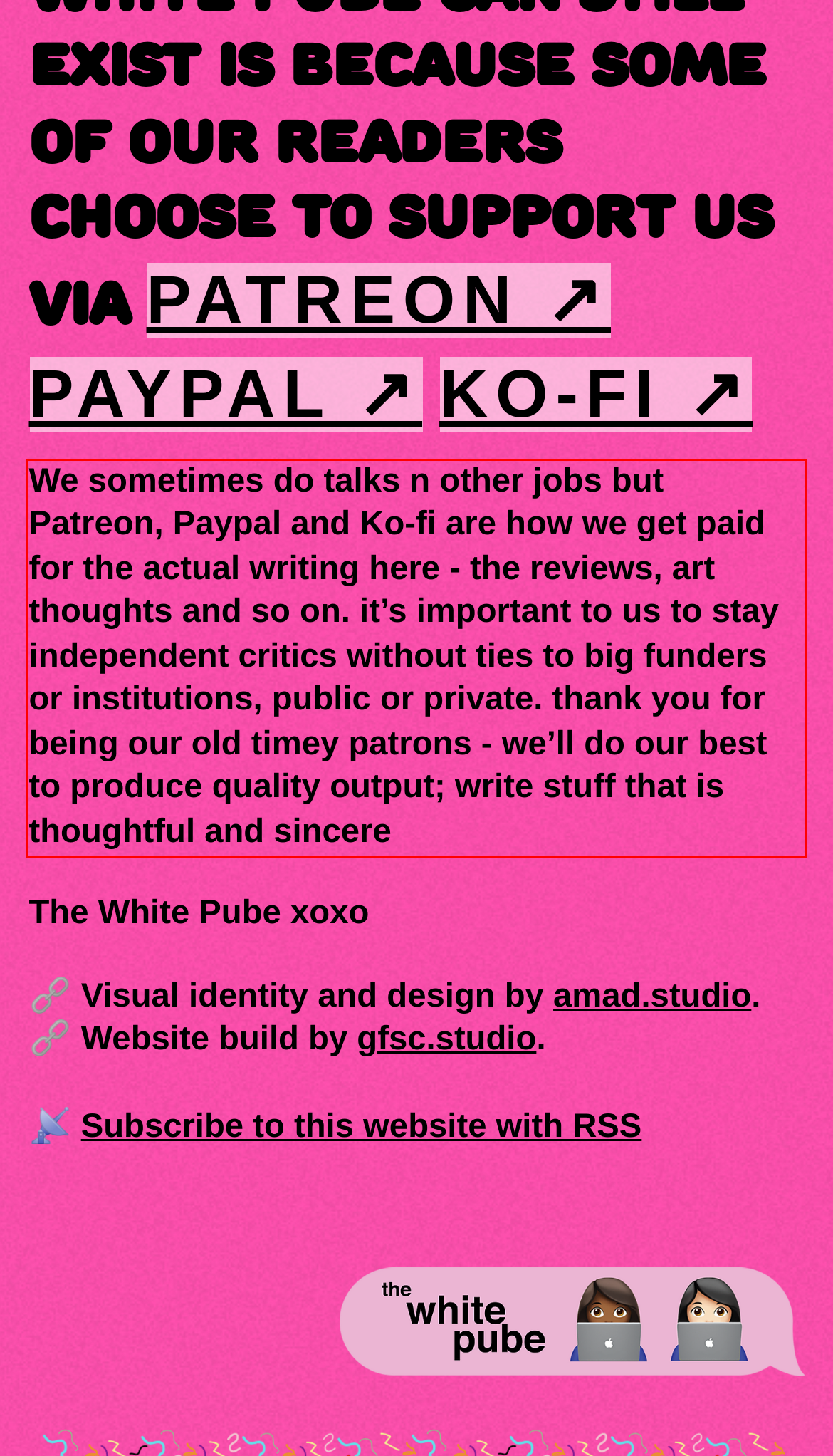You have a screenshot of a webpage with a red bounding box. Identify and extract the text content located inside the red bounding box.

We sometimes do talks n other jobs but Patreon, Paypal and Ko-fi are how we get paid for the actual writing here - the reviews, art thoughts and so on. it’s important to us to stay independent critics without ties to big funders or institutions, public or private. thank you for being our old timey patrons - we’ll do our best to produce quality output; write stuff that is thoughtful and sincere